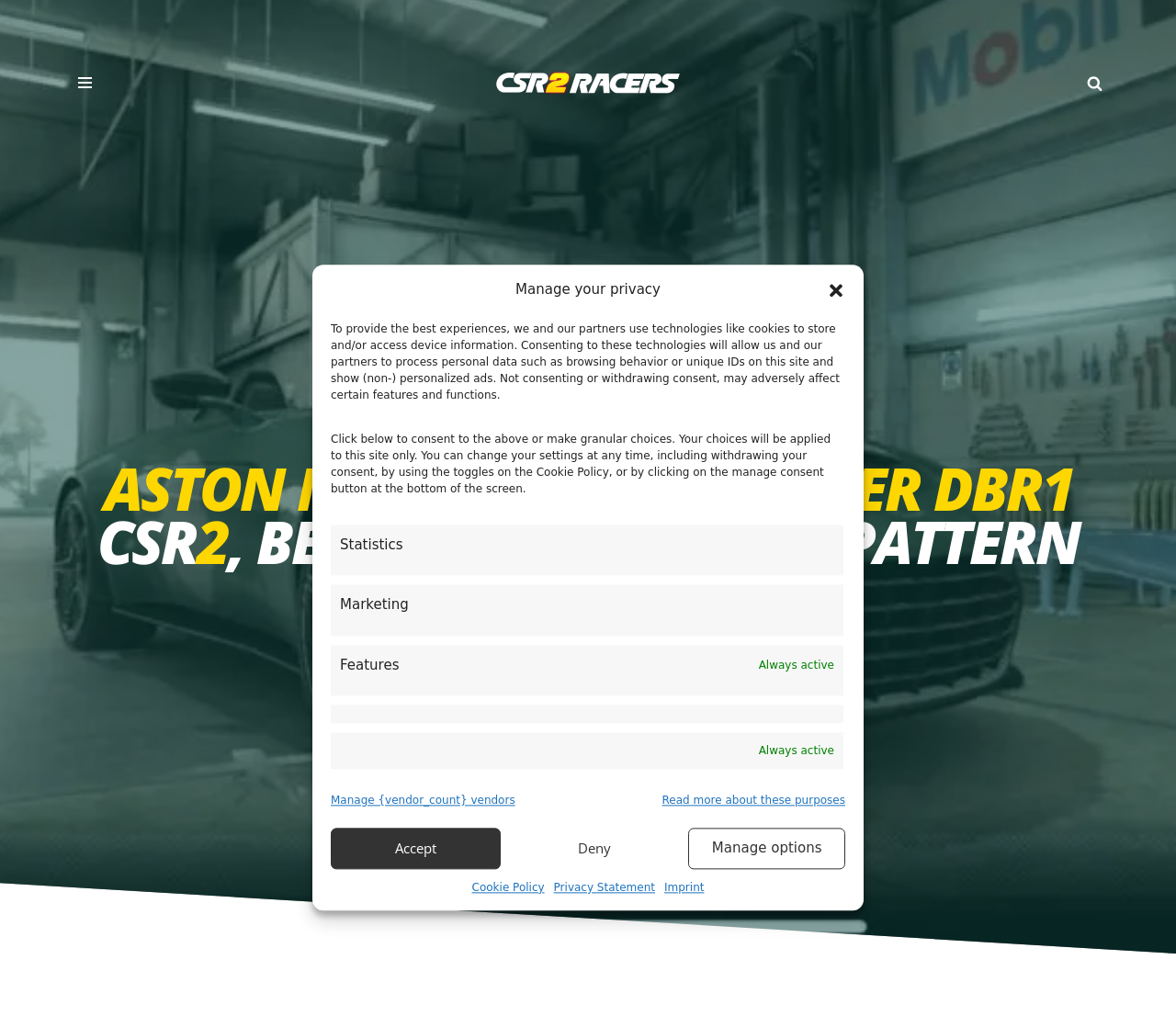Present a detailed account of what is displayed on the webpage.

The webpage is about the Aston Martin V12 Speedster DBR1, a CSR2 supercar, and provides information on its tune and shift pattern. At the top left corner, there is a "Skip to content" link. Next to it, a navigation menu button is located, which can be expanded to reveal more options. 

On the top right corner, there is a search link accompanied by a small image. Below the navigation menu, a prominent heading displays the title of the webpage, "ASTON MARTIN V12 SPEEDSTER DBR1 CSR2, BEST TUNE AND SHIFT PATTERN". 

A time stamp, "10/23/2023", is positioned below the heading. The main content of the webpage is not immediately visible, as a dialog box overlays the page, prompting users to manage their privacy settings. This dialog box is centered on the page and takes up about half of the screen's height. 

Inside the dialog box, there is a "Close dialog" button at the top right corner. Below it, a lengthy paragraph explains how the website uses technologies like cookies to store and access device information. Two shorter paragraphs follow, providing more information on consenting to these technologies and how to manage settings. 

Several options are presented below, including "Statistics", "Marketing", and "Features", each with a toggle button next to it. An "Always active" label is situated to the right of these options. Further down, there are links to "Manage vendors", "Read more about these purposes", and "Manage options". 

At the bottom of the dialog box, there are two buttons, "Accept" and "Deny", allowing users to make a choice regarding their privacy settings. Additionally, links to "Cookie Policy", "Privacy Statement", and "Imprint" are provided.